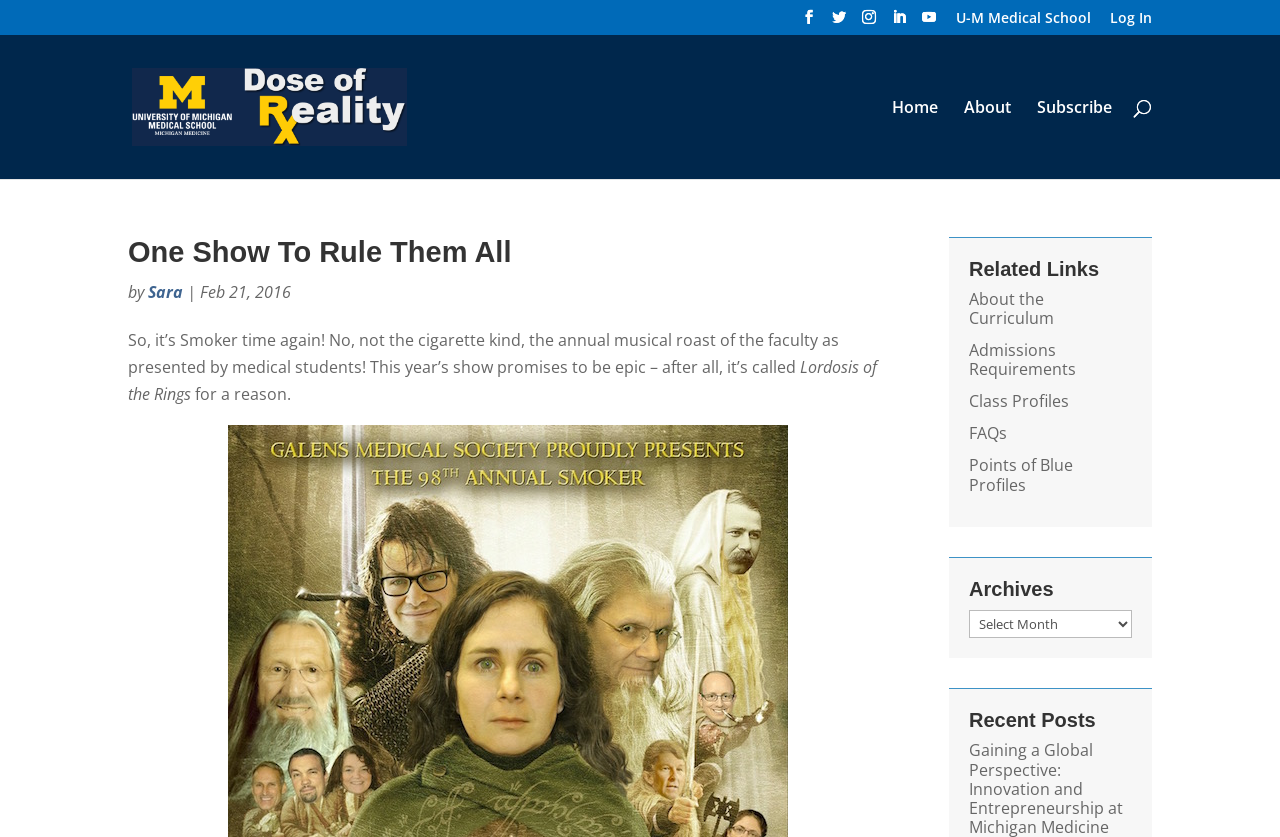Could you indicate the bounding box coordinates of the region to click in order to complete this instruction: "Go to U-M Medical School".

[0.747, 0.013, 0.852, 0.042]